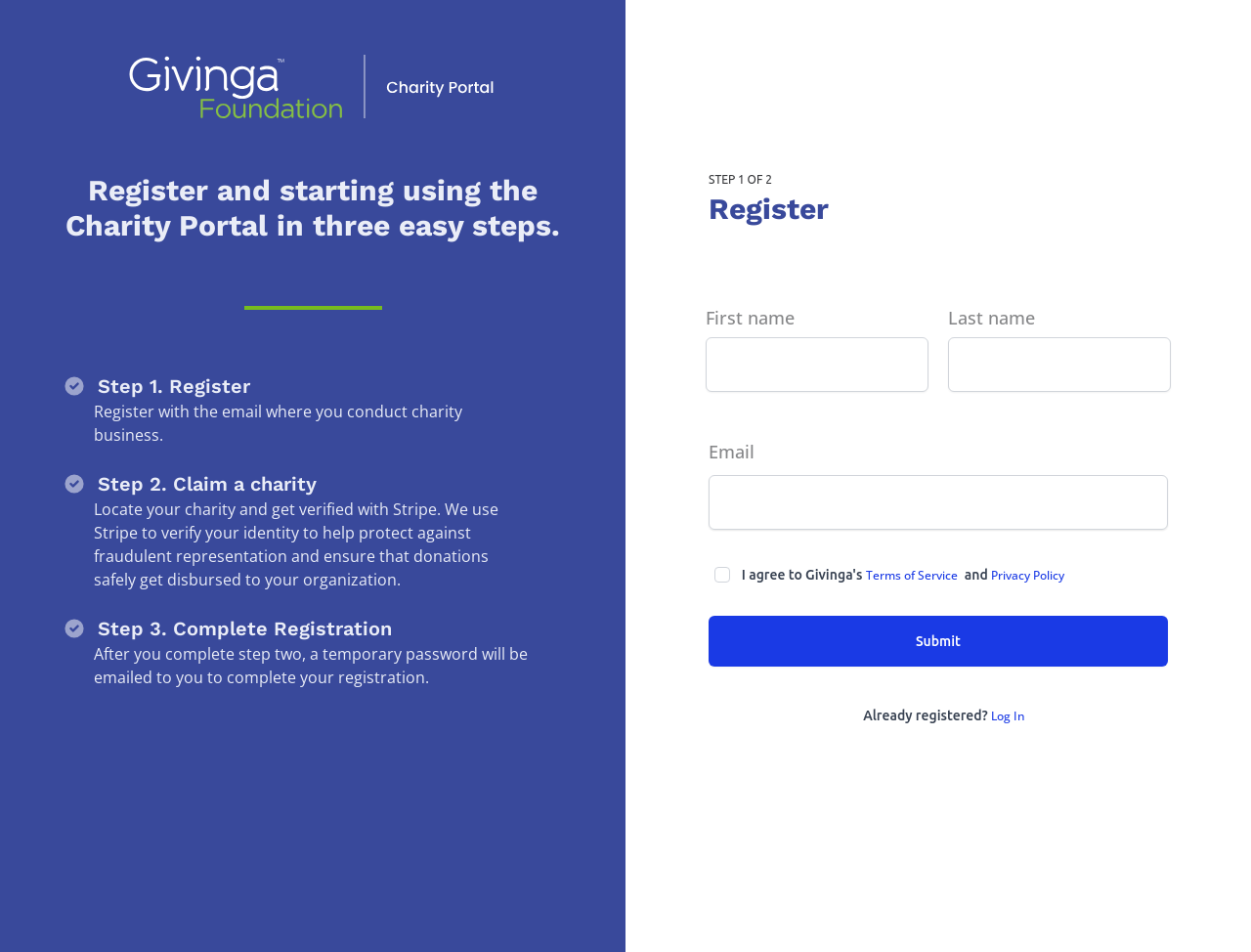Identify the bounding box coordinates for the UI element described as: "Log In". The coordinates should be provided as four floats between 0 and 1: [left, top, right, bottom].

[0.792, 0.744, 0.819, 0.761]